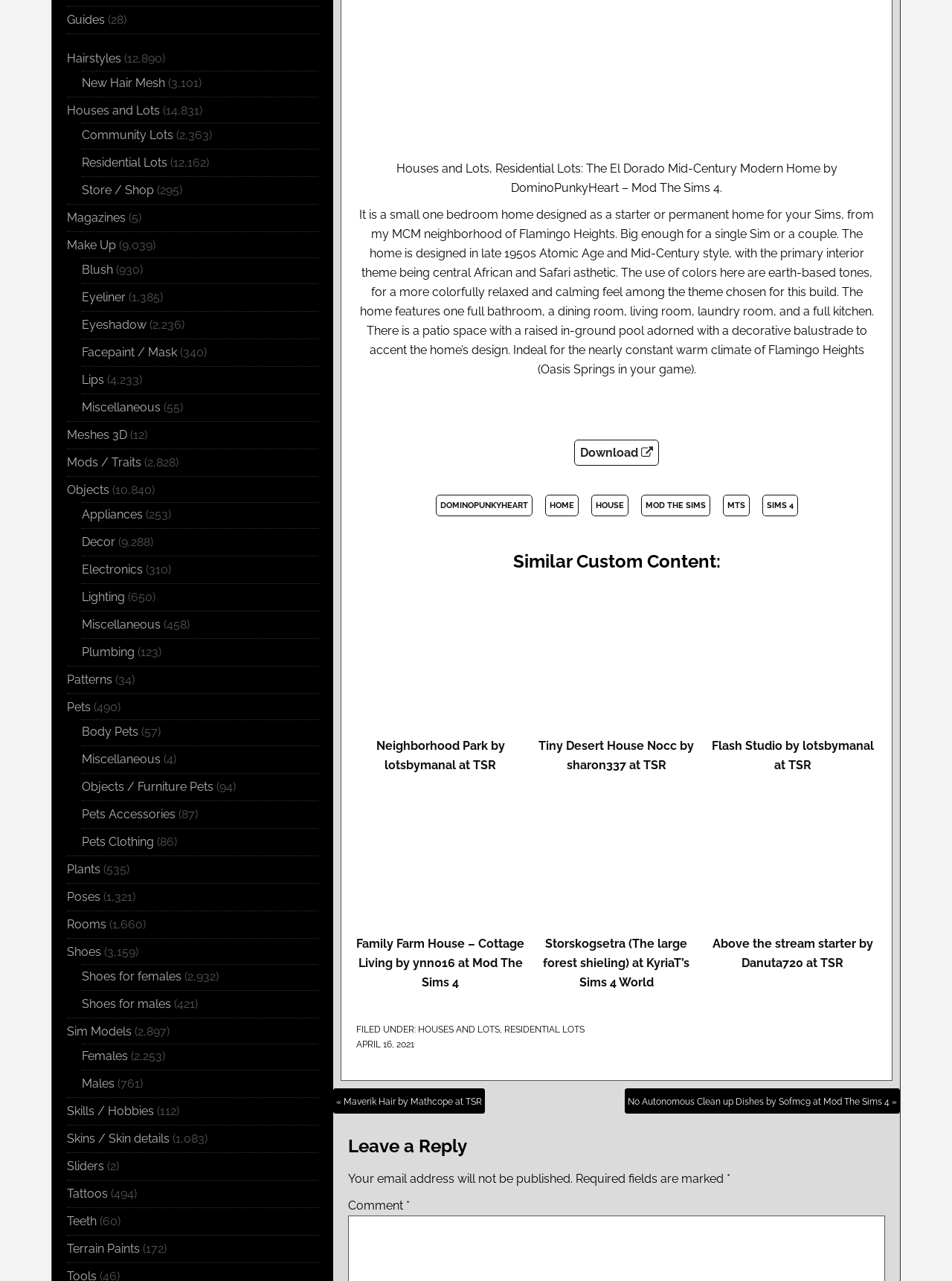Identify the bounding box of the UI component described as: "Body Pets".

[0.086, 0.566, 0.145, 0.577]